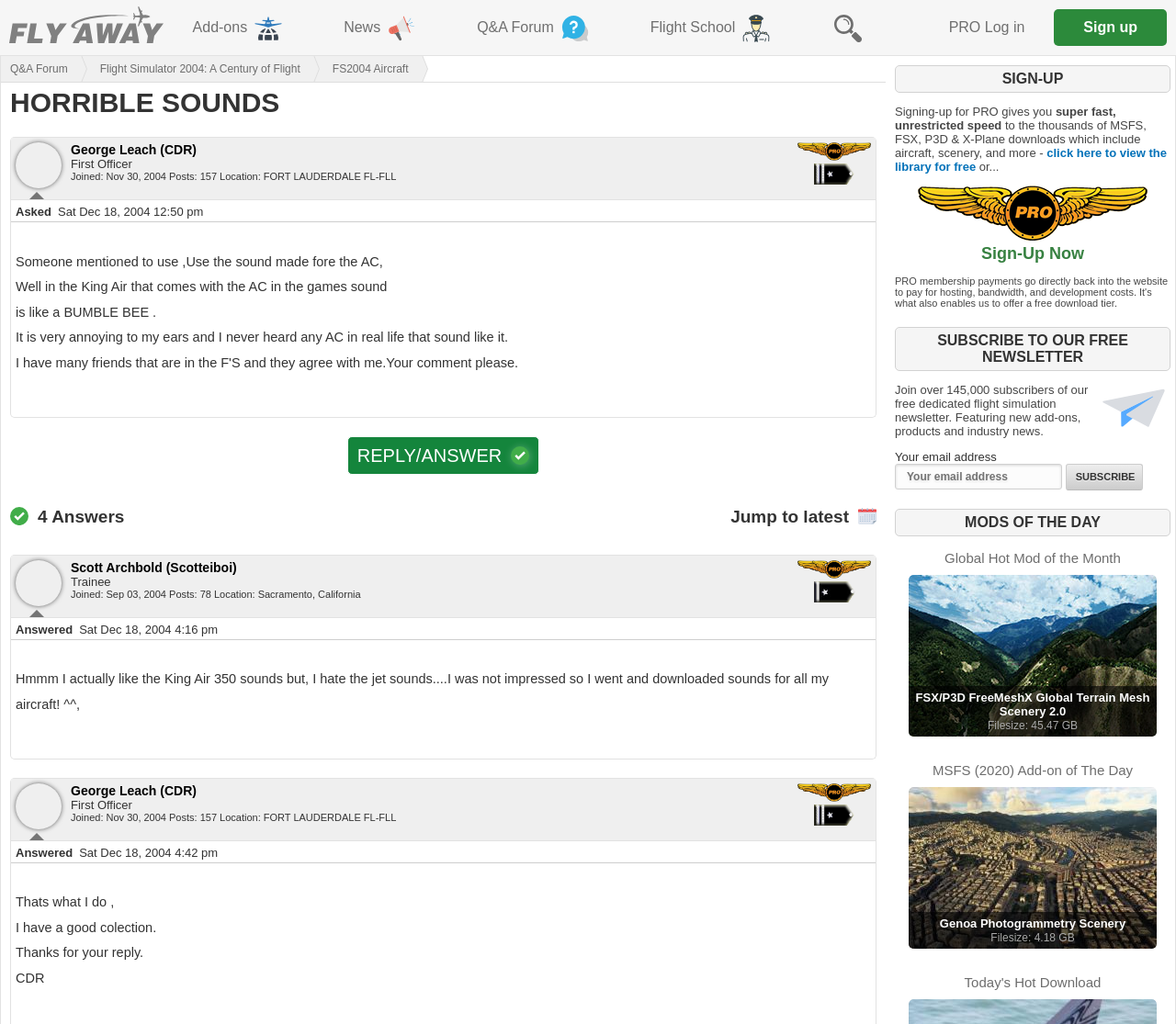Please locate the bounding box coordinates of the element's region that needs to be clicked to follow the instruction: "Sign up for an account". The bounding box coordinates should be provided as four float numbers between 0 and 1, i.e., [left, top, right, bottom].

[0.896, 0.009, 0.992, 0.045]